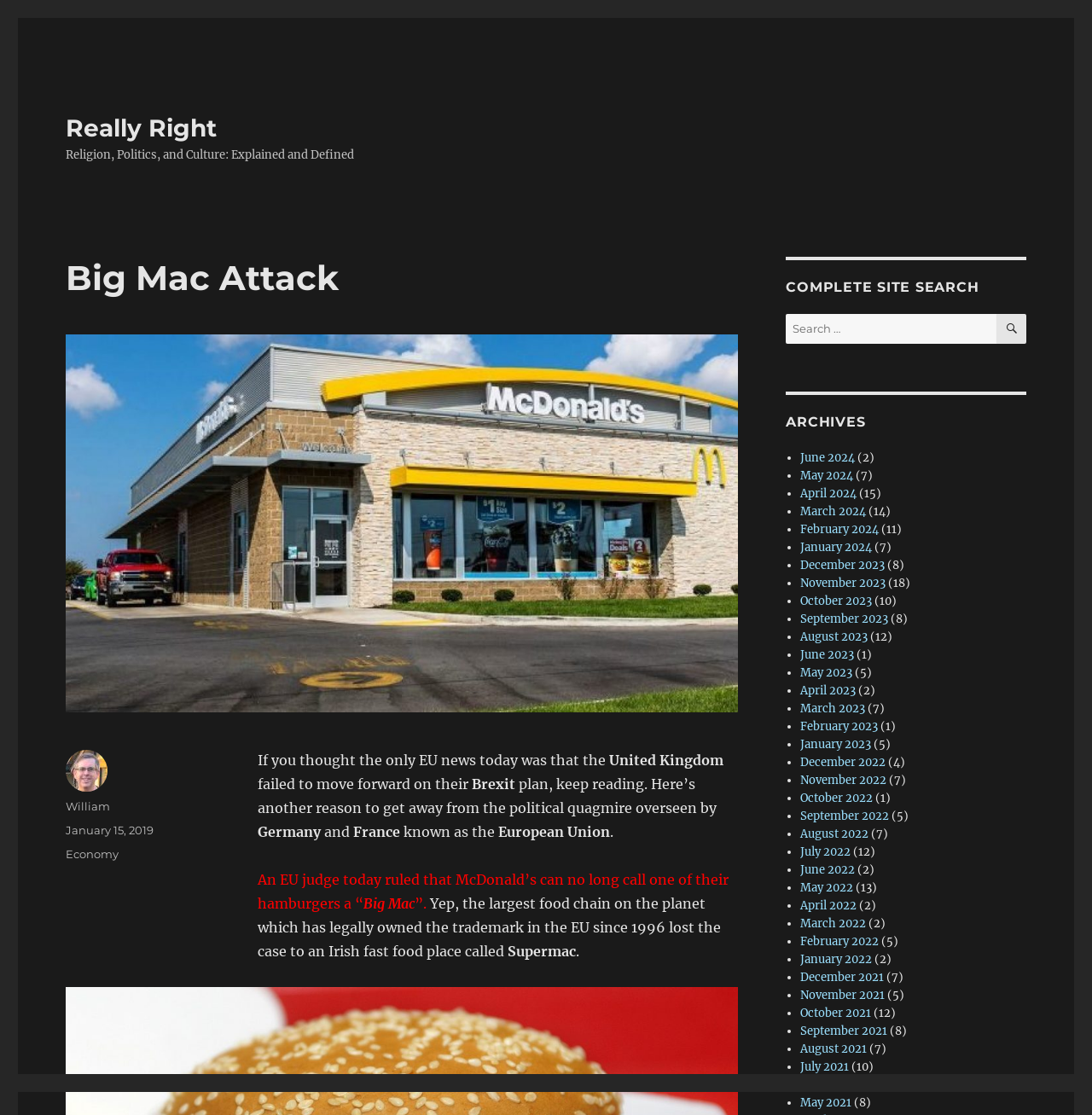Please determine the bounding box coordinates of the section I need to click to accomplish this instruction: "View archives for June 2024".

[0.733, 0.404, 0.783, 0.417]